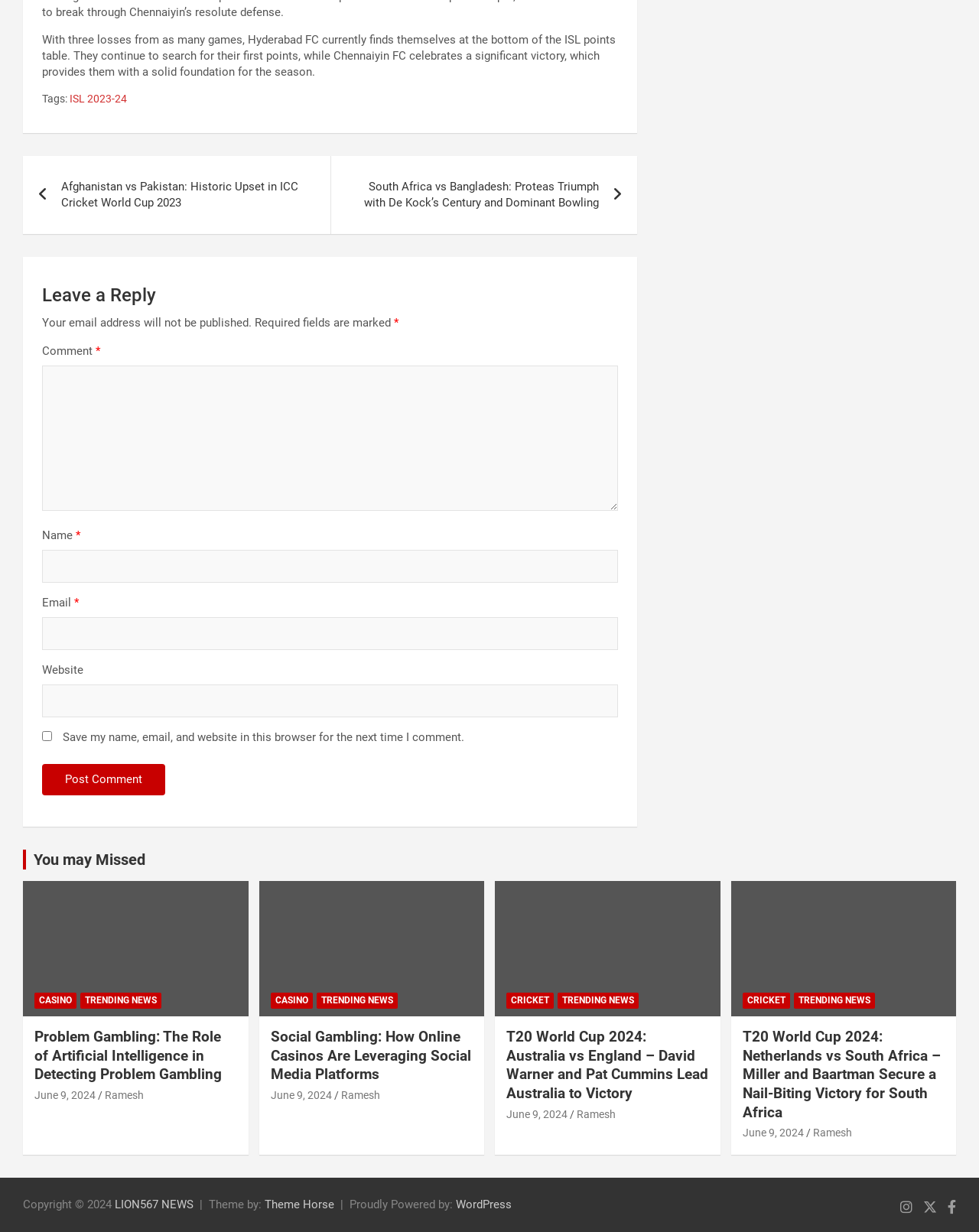Locate the bounding box coordinates of the element that needs to be clicked to carry out the instruction: "Follow Theandroidportal on Facebook". The coordinates should be given as four float numbers ranging from 0 to 1, i.e., [left, top, right, bottom].

None